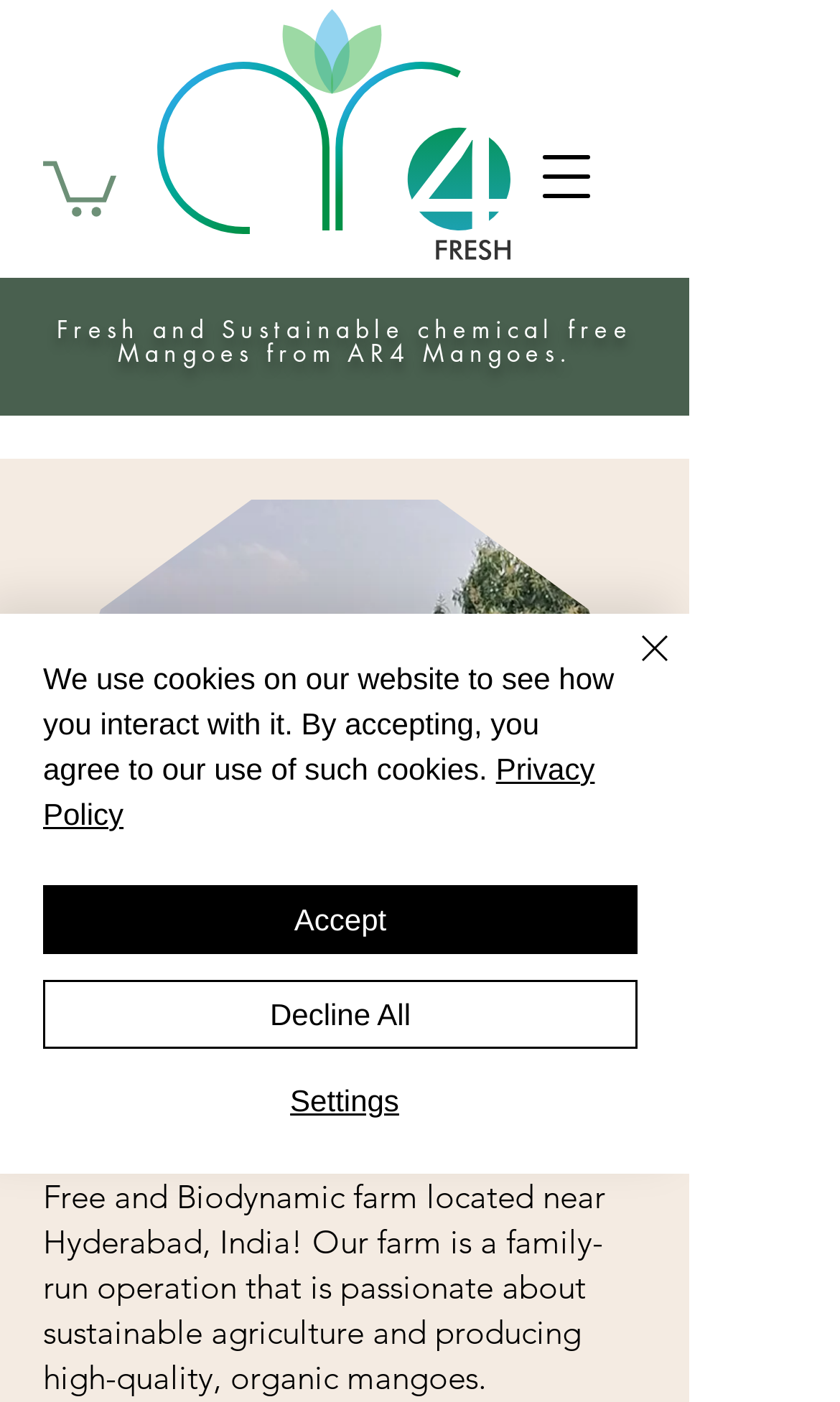Find the bounding box coordinates for the UI element that matches this description: "Accept".

[0.051, 0.631, 0.759, 0.68]